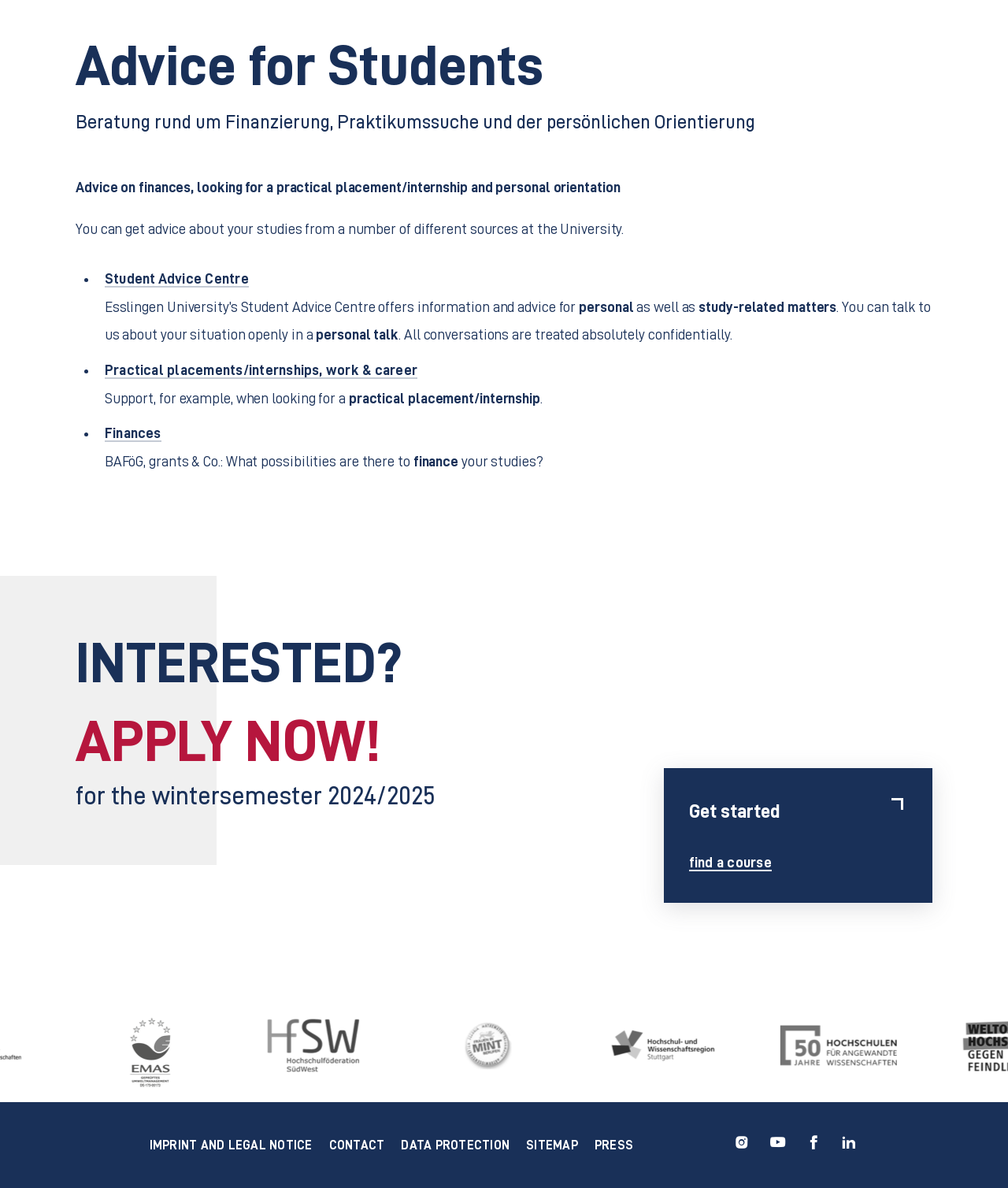Based on the image, please elaborate on the answer to the following question:
What is the call-to-action on the webpage?

The webpage has a prominent call-to-action, 'INTERESTED? APPLY NOW!' with a heading and an image, encouraging users to apply for the winter semester 2024/2025.